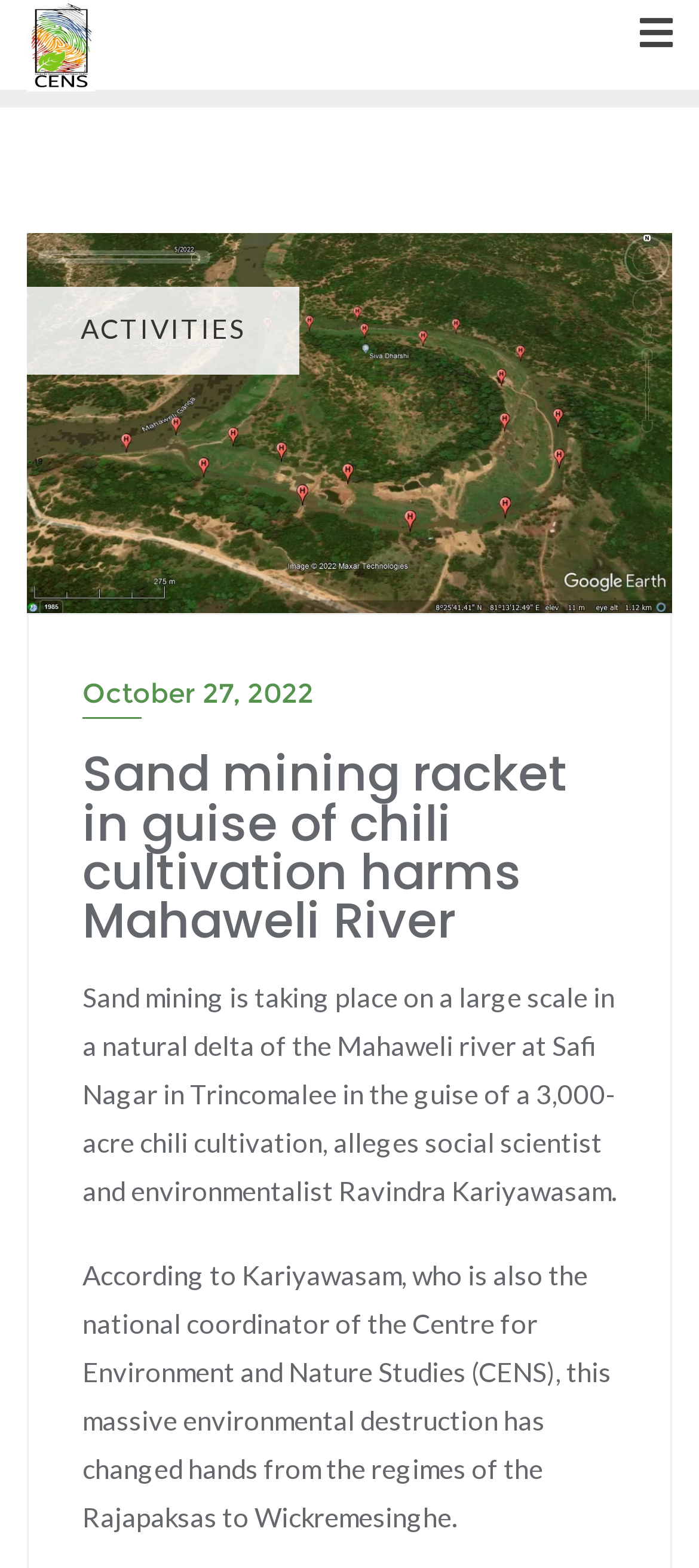What is the scale of the alleged chili cultivation?
Please answer the question as detailed as possible based on the image.

I found the answer by reading the text content of the webpage, specifically the sentence that mentions the scale of the alleged chili cultivation. The text states that the sand mining is taking place in the guise of a 3,000-acre chili cultivation.